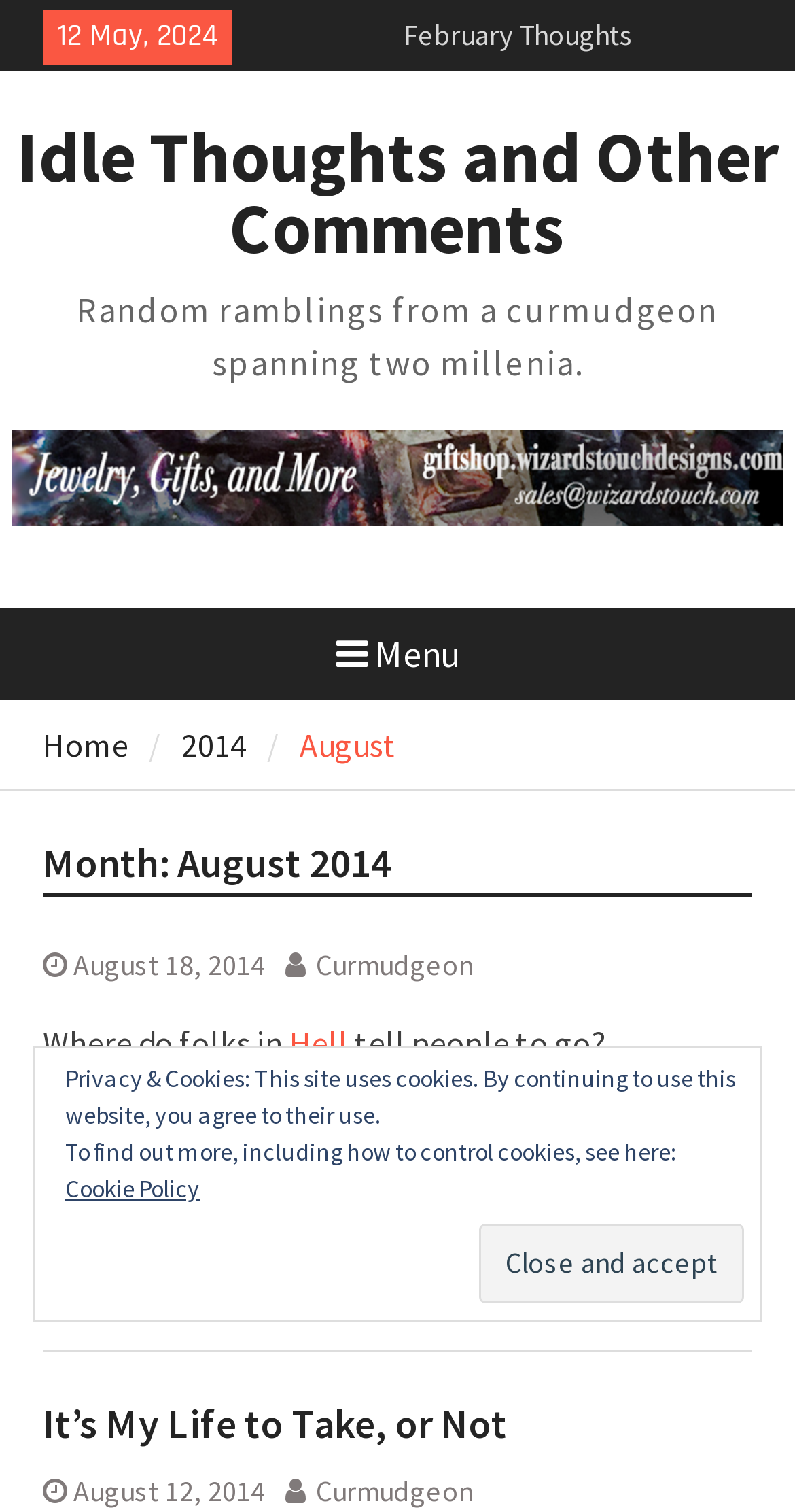Please find the bounding box coordinates of the clickable region needed to complete the following instruction: "Click on the 'Menu' button". The bounding box coordinates must consist of four float numbers between 0 and 1, i.e., [left, top, right, bottom].

[0.385, 0.402, 0.615, 0.462]